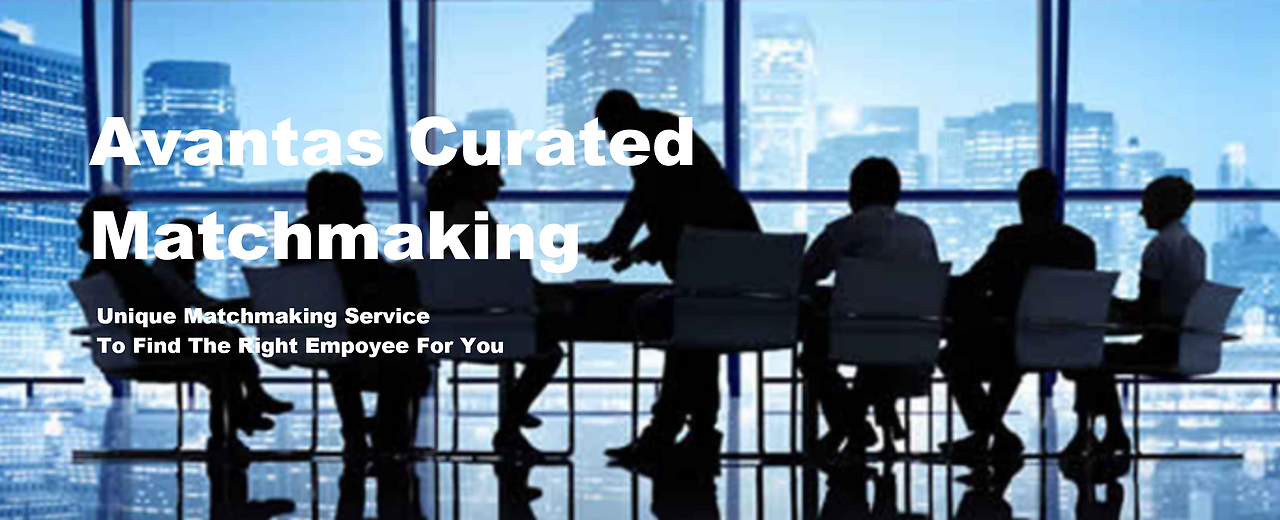What is the setting of the meeting?
Look at the screenshot and respond with a single word or phrase.

Conference room